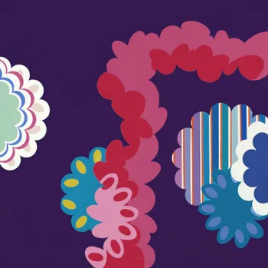What is the duration of the exhibition?
Use the screenshot to answer the question with a single word or phrase.

April 20, 2024, to May 18, 2024